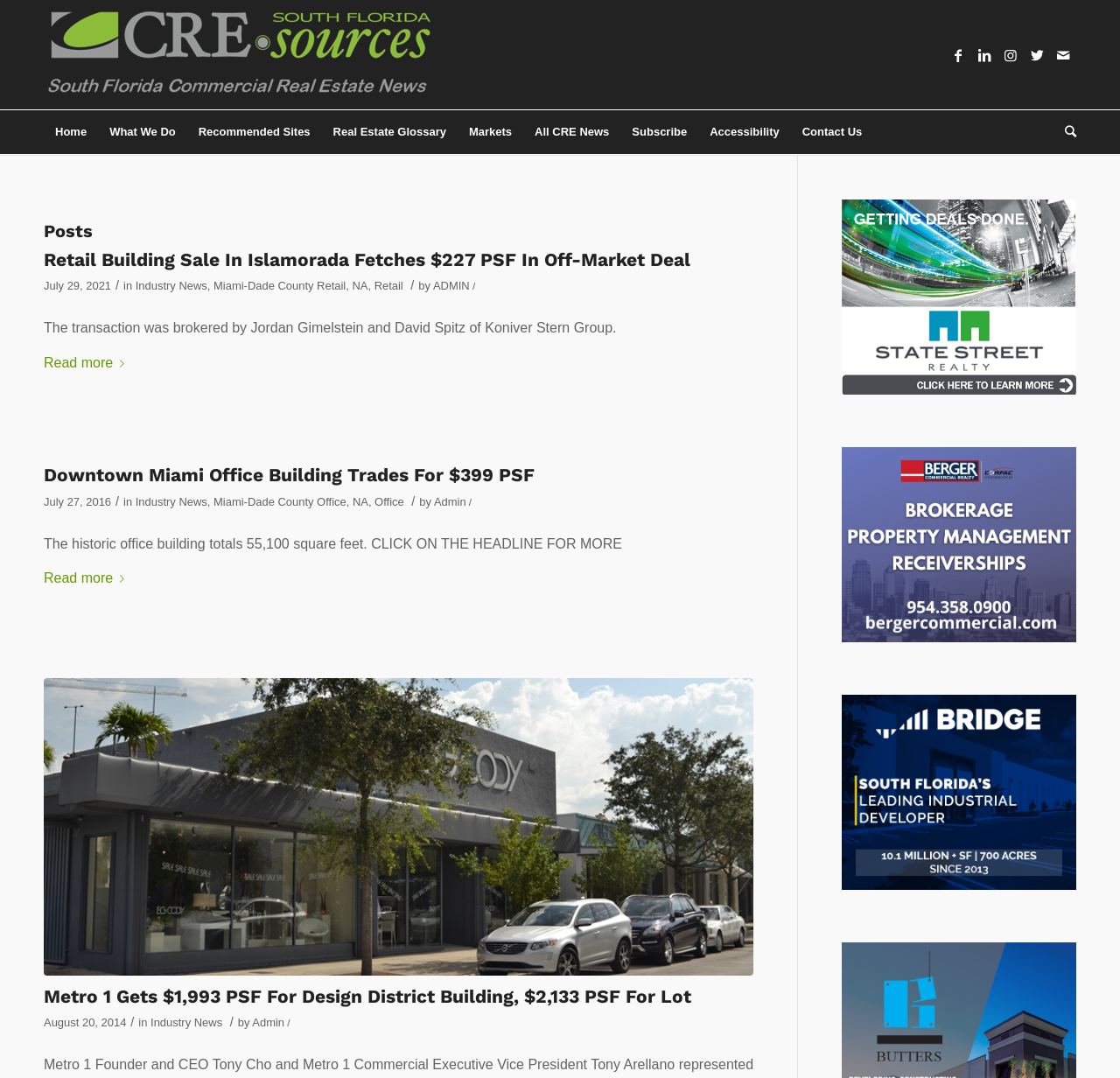How many links are in the navigation menu?
Based on the screenshot, respond with a single word or phrase.

11